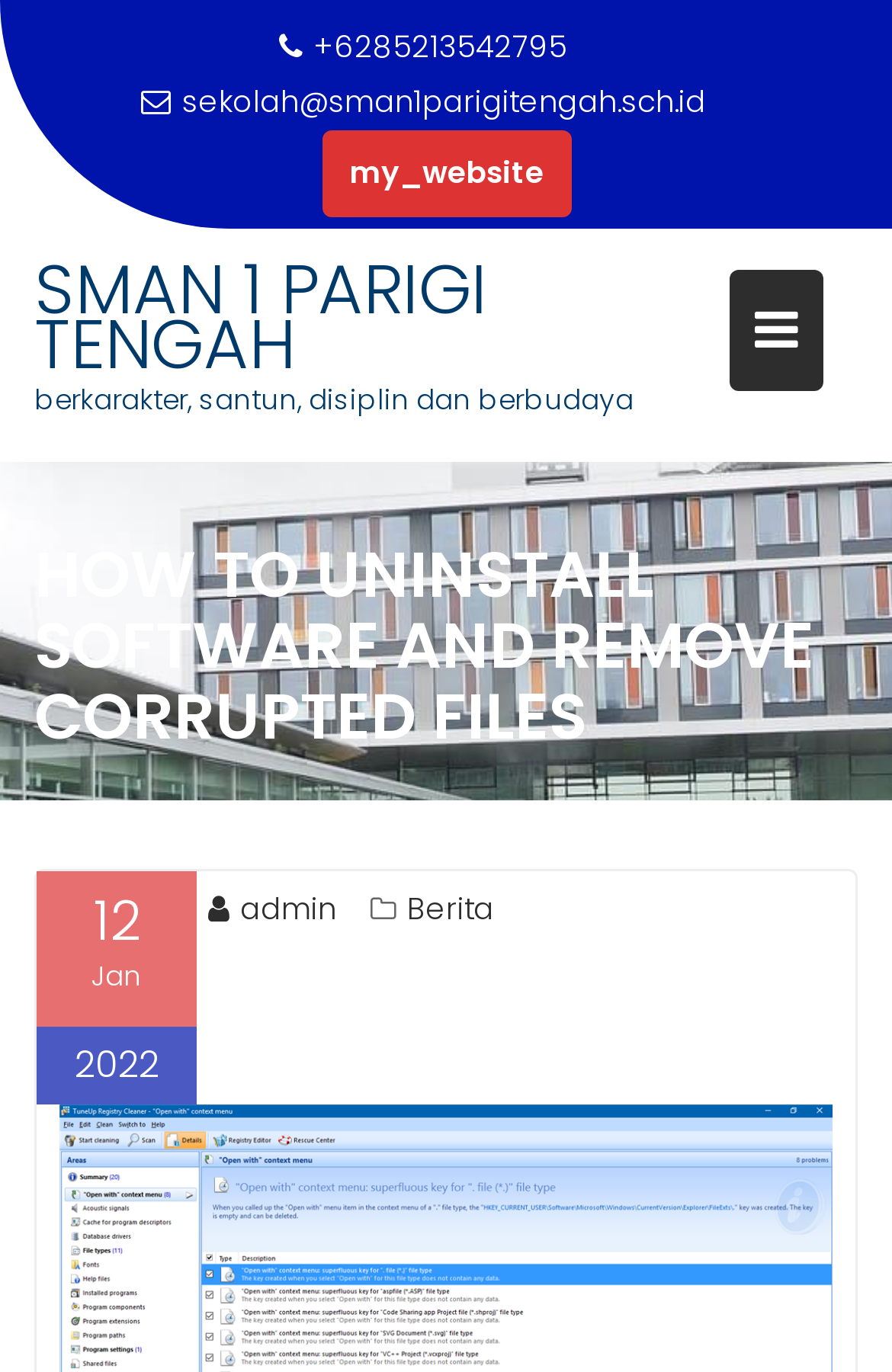What is the principal heading displayed on the webpage?

HOW TO UNINSTALL SOFTWARE AND REMOVE CORRUPTED FILES